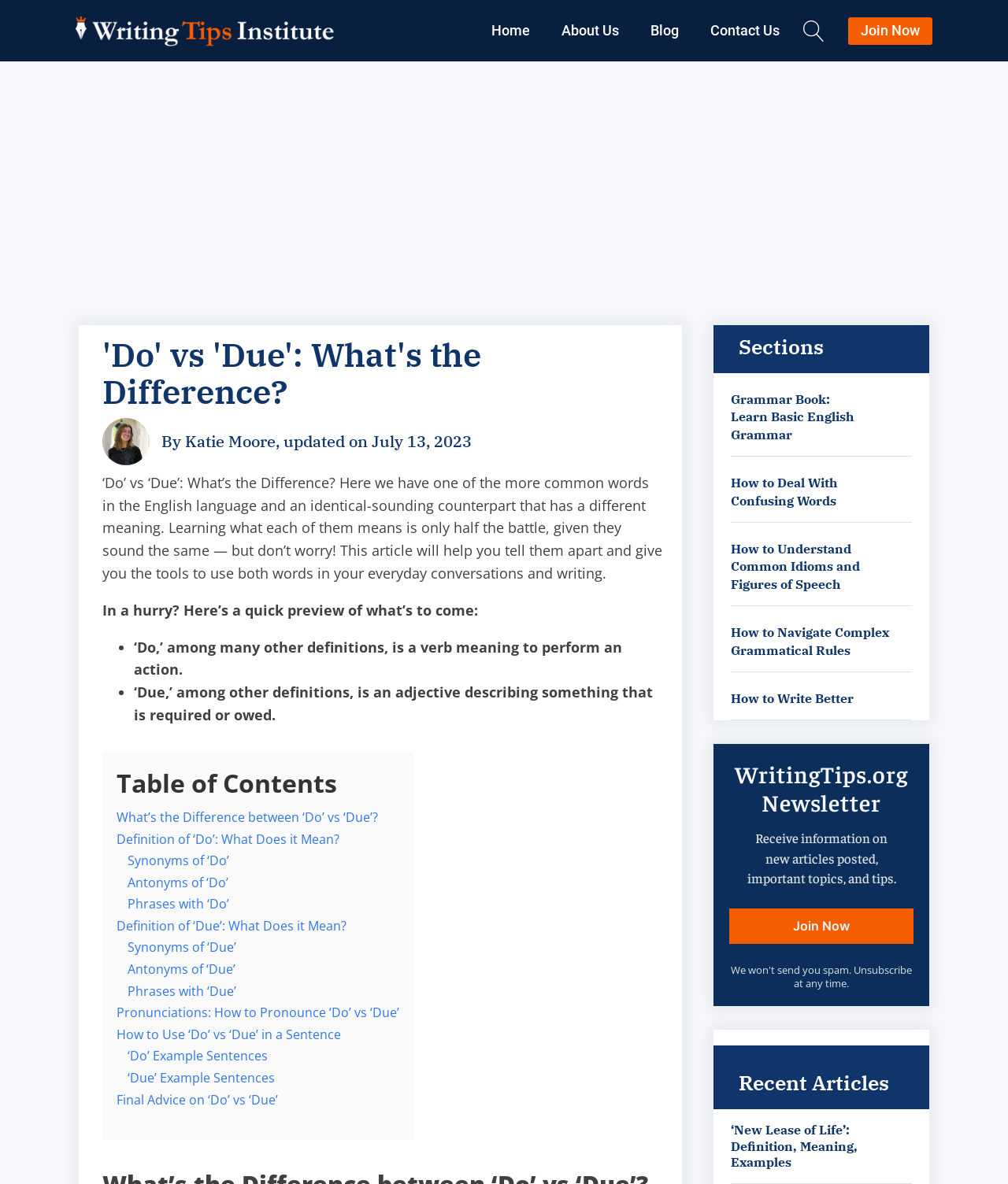Determine the bounding box coordinates of the area to click in order to meet this instruction: "Click on 'Home'".

[0.472, 0.009, 0.541, 0.044]